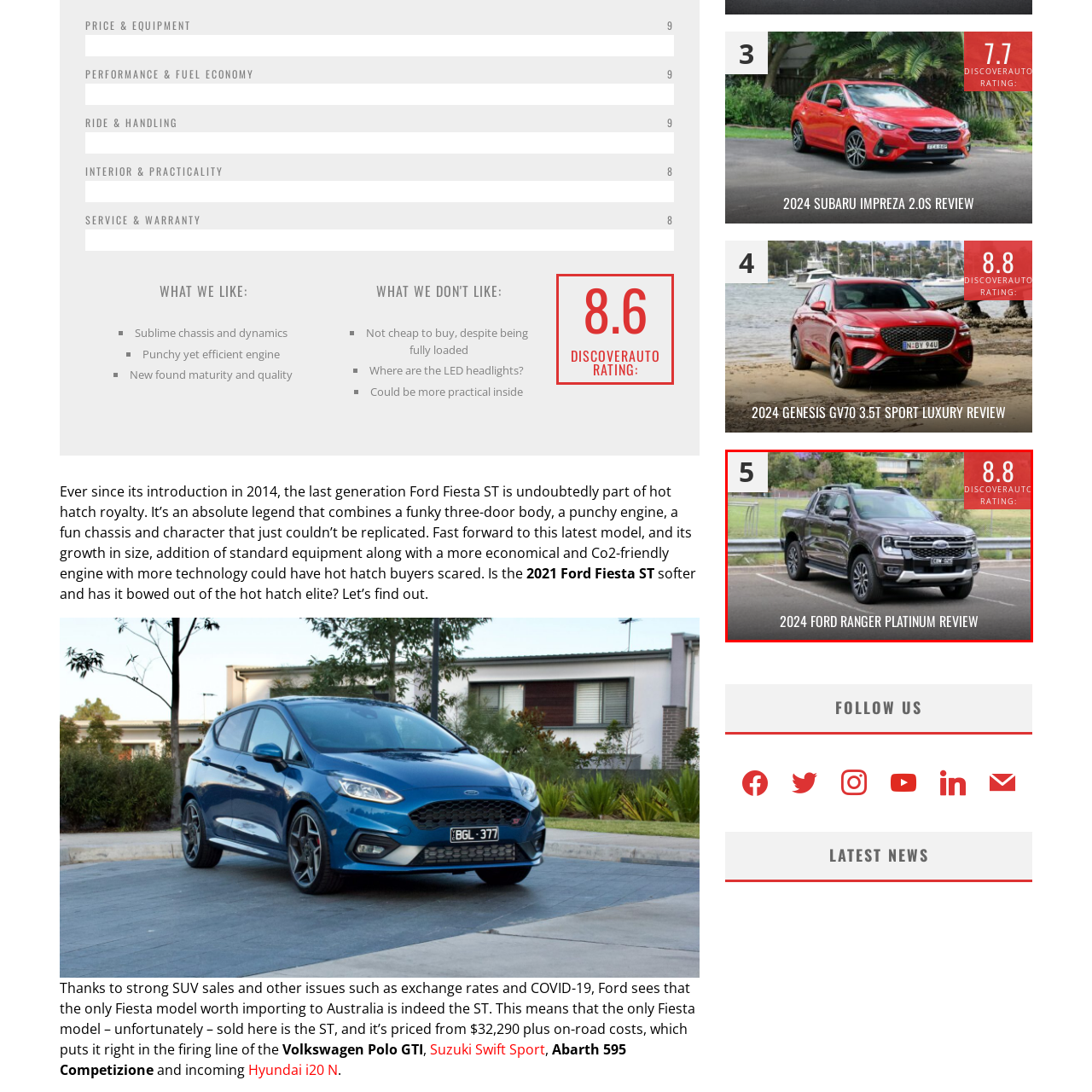Generate a detailed caption for the image within the red outlined area.

The image displays the 2024 Ford Ranger Platinum, a notable addition to the pickup segment, reflecting a robust design and contemporary styling. Positioned in an outdoor setting, the vehicle stands out with its striking front grille and sleek profile, showcasing both strength and elegance. Accompanying the image is a prominent rating of 8.8 from DiscoverAuto, indicating a favorable assessment of the model. The text at the bottom reads "2024 FORD RANGER PLATINUM REVIEW," suggesting an upcoming or featured review that likely covers its features, performance, and capabilities. In the corner, the number "5" adds an element of ranking or listing, possibly hinting at its position within a comparison or review segment.